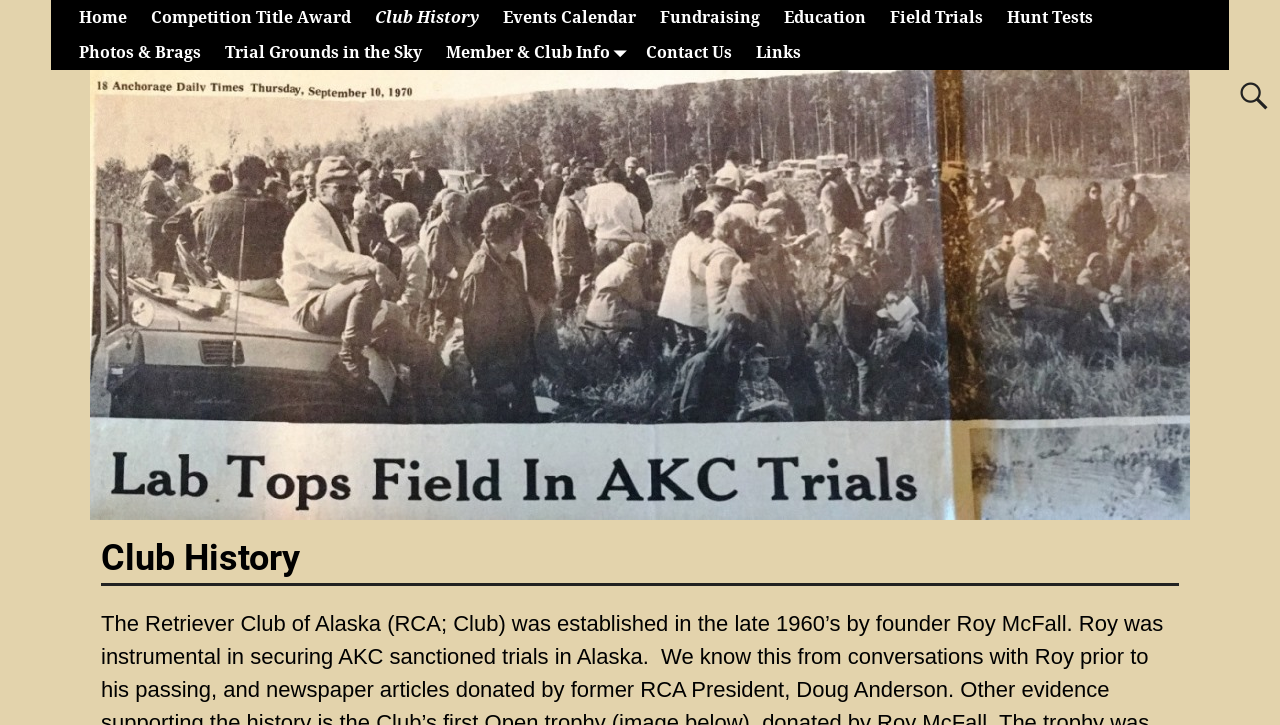Could you determine the bounding box coordinates of the clickable element to complete the instruction: "search for something"? Provide the coordinates as four float numbers between 0 and 1, i.e., [left, top, right, bottom].

[0.964, 0.101, 0.992, 0.163]